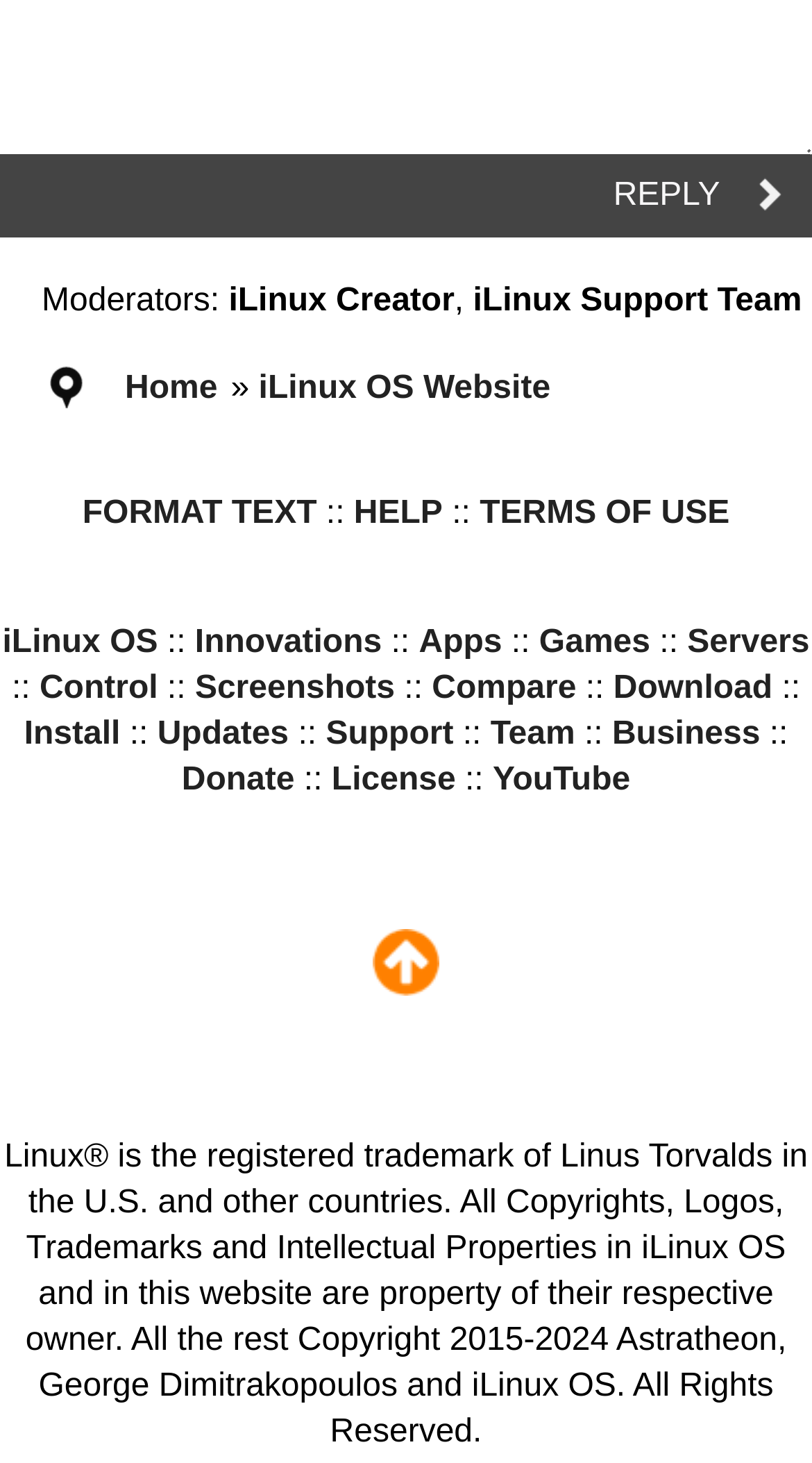Locate the bounding box coordinates of the clickable element to fulfill the following instruction: "Go to the Home page". Provide the coordinates as four float numbers between 0 and 1 in the format [left, top, right, bottom].

[0.154, 0.253, 0.268, 0.277]